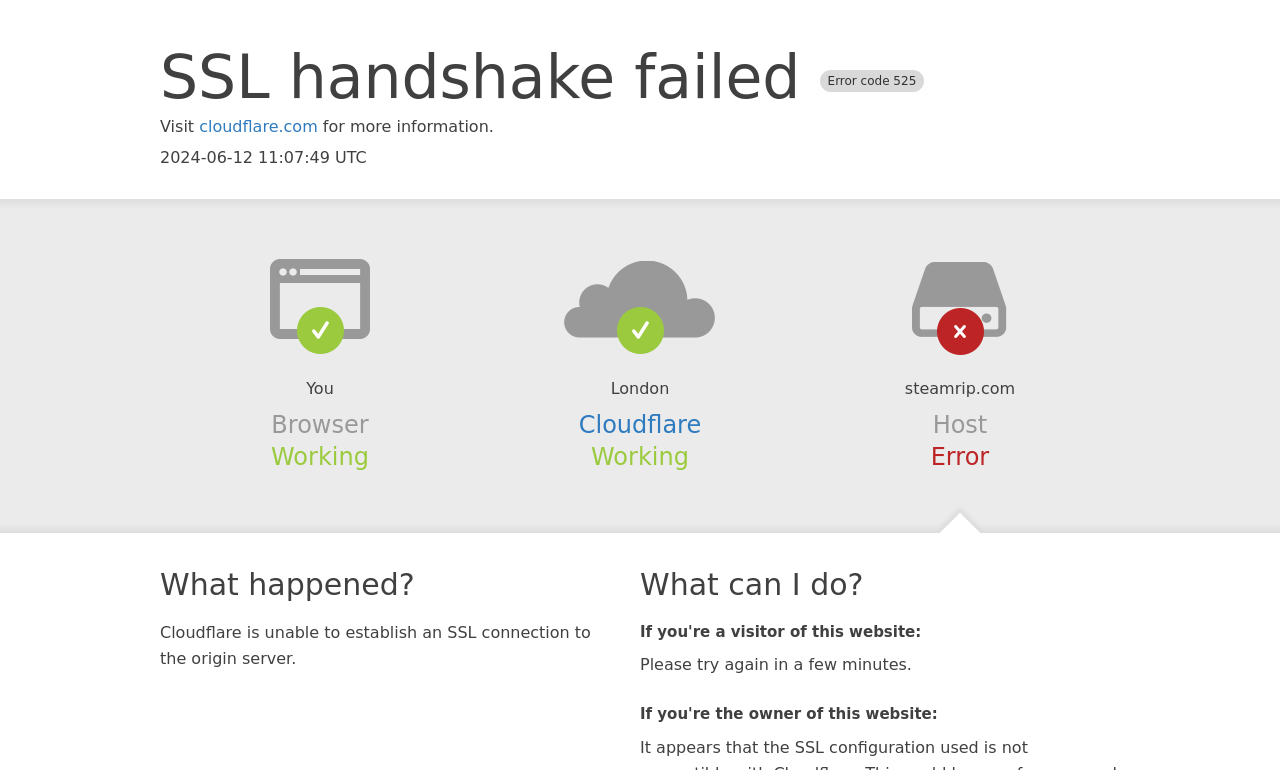Produce an elaborate caption capturing the essence of the webpage.

The webpage appears to be an error page, displaying a message about an SSL handshake failure with the error code 525. At the top of the page, there is a heading that reads "SSL handshake failed Error code 525". Below this heading, there is a short sentence "Visit cloudflare.com for more information." with a link to the Cloudflare website.

On the left side of the page, there are several sections with headings, including "Browser", "Cloudflare", and "Host". Each of these sections contains some brief information, such as the status of the browser, Cloudflare, and the host, which are all indicated as "Working". The "Host" section also displays the domain name "steamrip.com".

On the right side of the page, there are two main sections. The first section has a heading "What happened?" and explains that Cloudflare is unable to establish an SSL connection to the origin server. The second section has a heading "What can I do?" and provides guidance for visitors and owners of the website. For visitors, it suggests trying again in a few minutes, while for owners, it provides additional information.

There are no images on the page, and the layout is primarily composed of text elements, including headings, links, and static text.